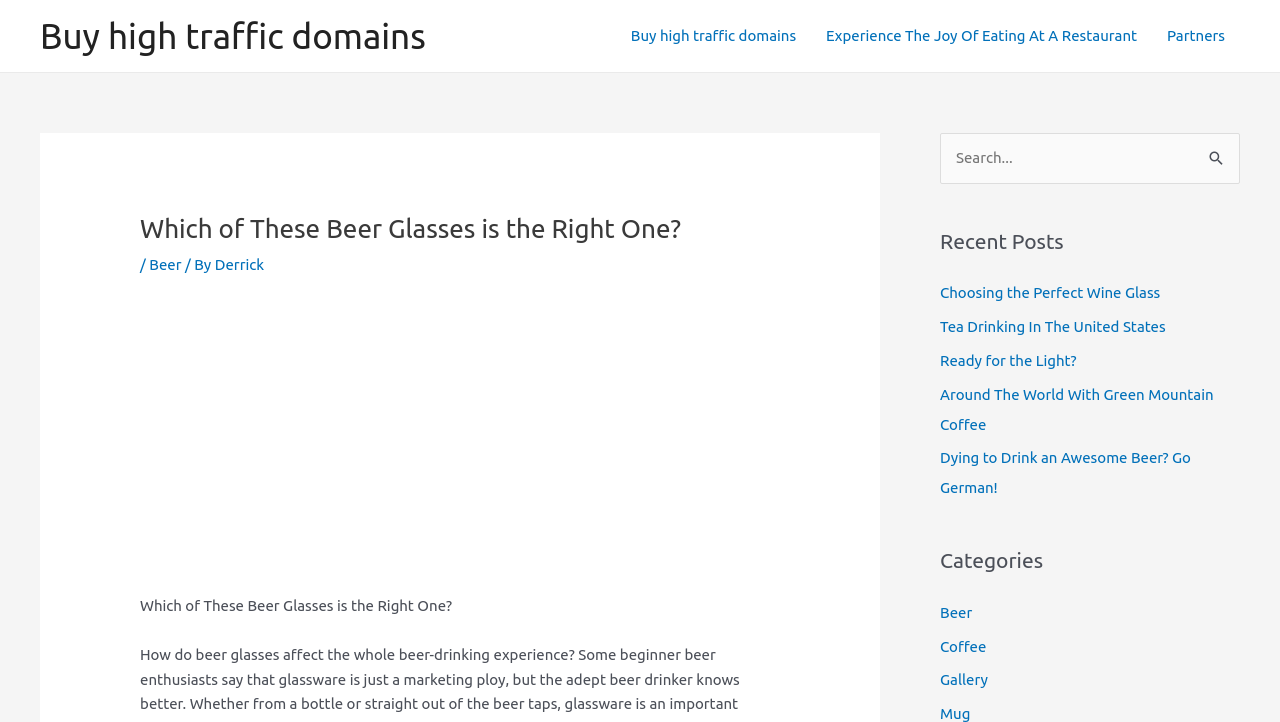Indicate the bounding box coordinates of the element that needs to be clicked to satisfy the following instruction: "Visit the 'Partners' page". The coordinates should be four float numbers between 0 and 1, i.e., [left, top, right, bottom].

[0.9, 0.001, 0.969, 0.098]